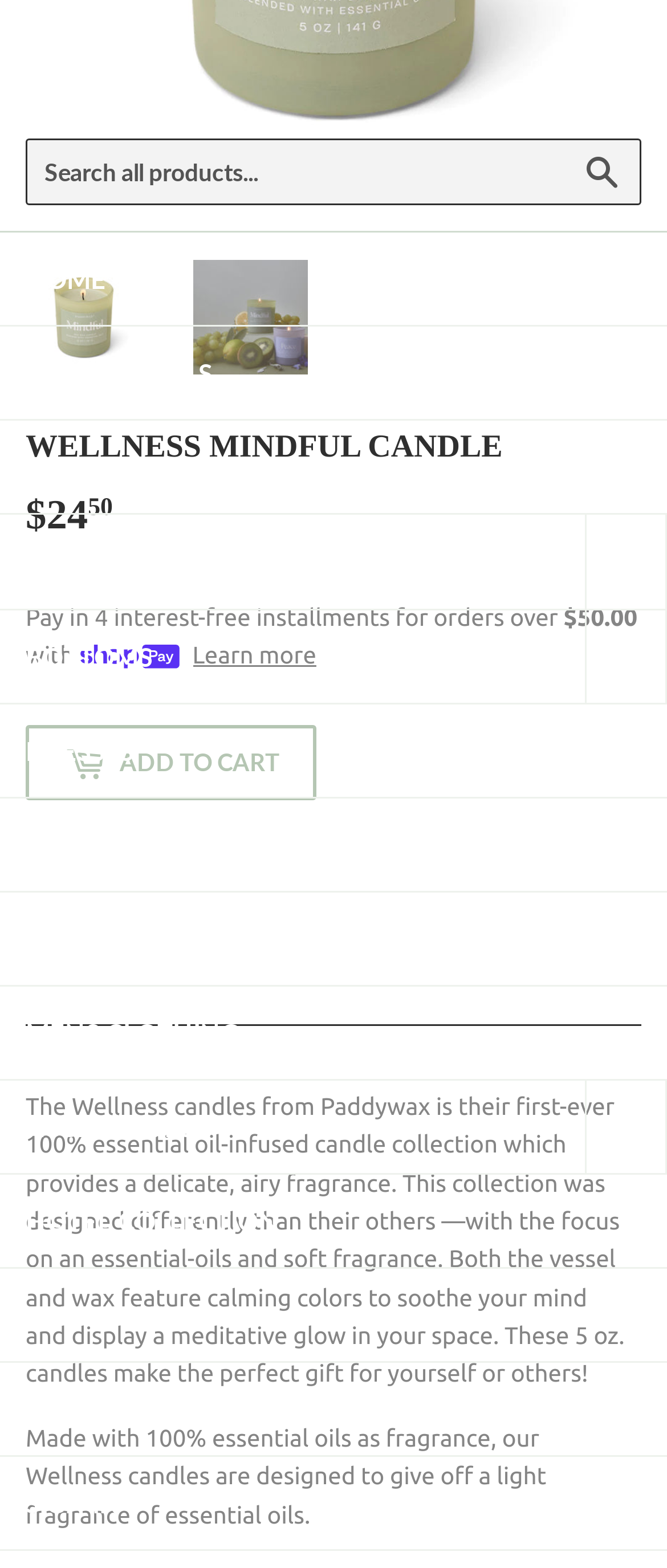Determine the bounding box coordinates of the clickable region to execute the instruction: "Expand TOPS Menu". The coordinates should be four float numbers between 0 and 1, denoted as [left, top, right, bottom].

[0.877, 0.329, 1.0, 0.388]